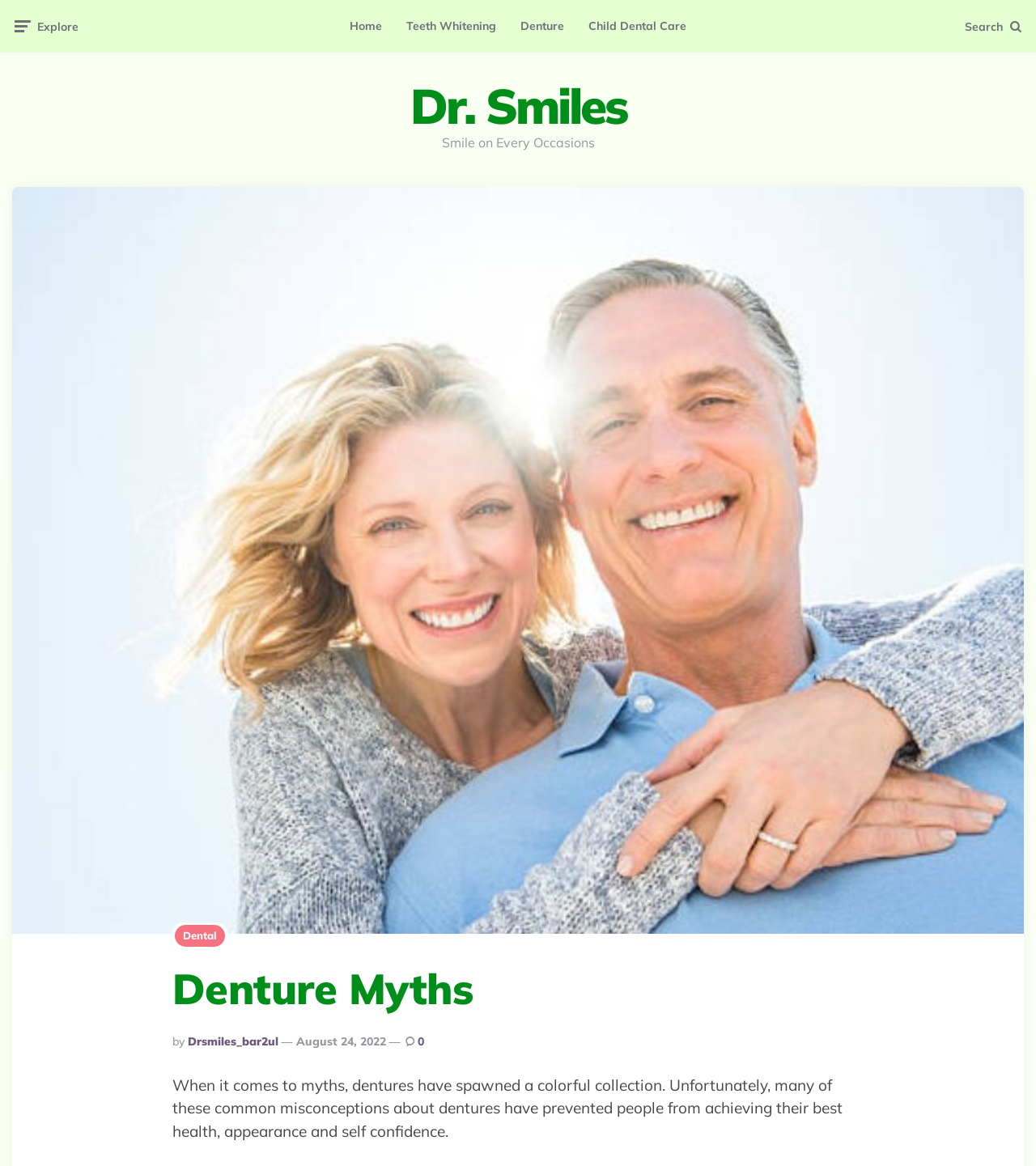Offer a detailed account of what is visible on the webpage.

The webpage is about denture myths, specifically discussing common misconceptions about dentures and their impact on people's health, appearance, and self-confidence. 

At the top left, there is a navigation menu with links to "Home", "Teeth Whitening", "Denture", and "Child Dental Care". On the top right, there is a search bar with the label "Search". 

Below the navigation menu, there is a header section with the title "Denture Myths" and a subtitle "Smile on Every Occasions". 

In the main content area, there is a section with a heading "Denture Myths" and a brief introduction to the topic. This section also includes information about the author, "Drsmiles_bar2ul", and the publication date, "August 24, 2022". 

Below this section, there is a paragraph of text that explains how denture myths have prevented people from achieving their best health, appearance, and self-confidence.